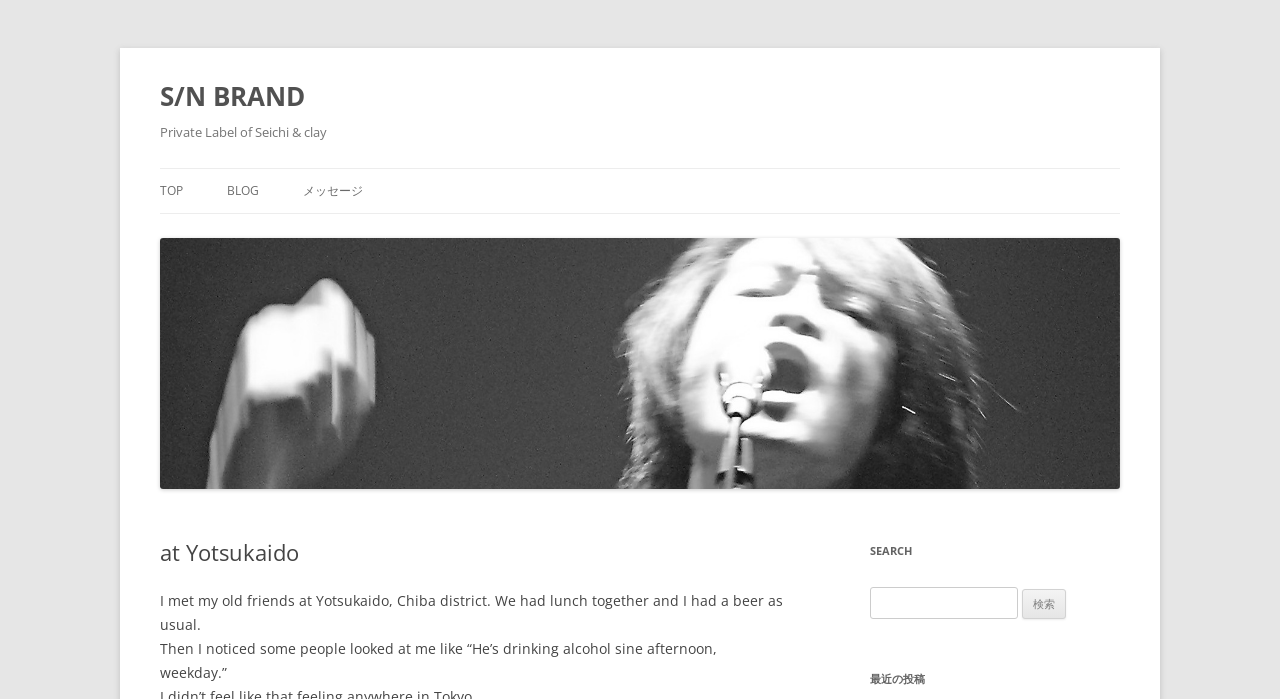What is the title of the section below the search section?
Please provide a comprehensive answer based on the visual information in the image.

The section below the search section has a heading '最近の投稿' which translates to 'Recent Posts'.